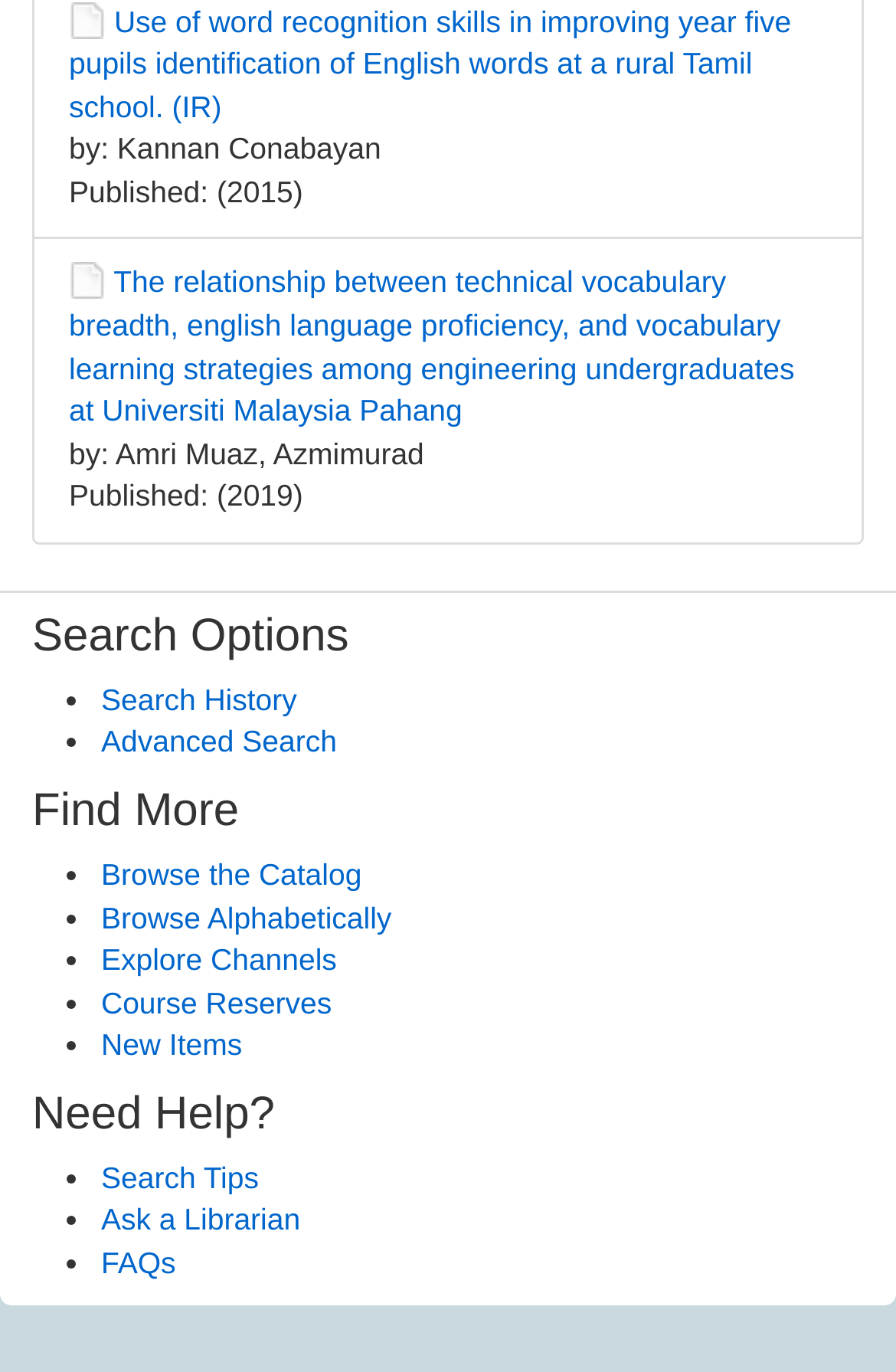Please predict the bounding box coordinates of the element's region where a click is necessary to complete the following instruction: "View thesis 'Use of word recognition skills in improving year five pupils identification of English words at a rural Tamil school. (IR)'". The coordinates should be represented by four float numbers between 0 and 1, i.e., [left, top, right, bottom].

[0.077, 0.003, 0.883, 0.09]